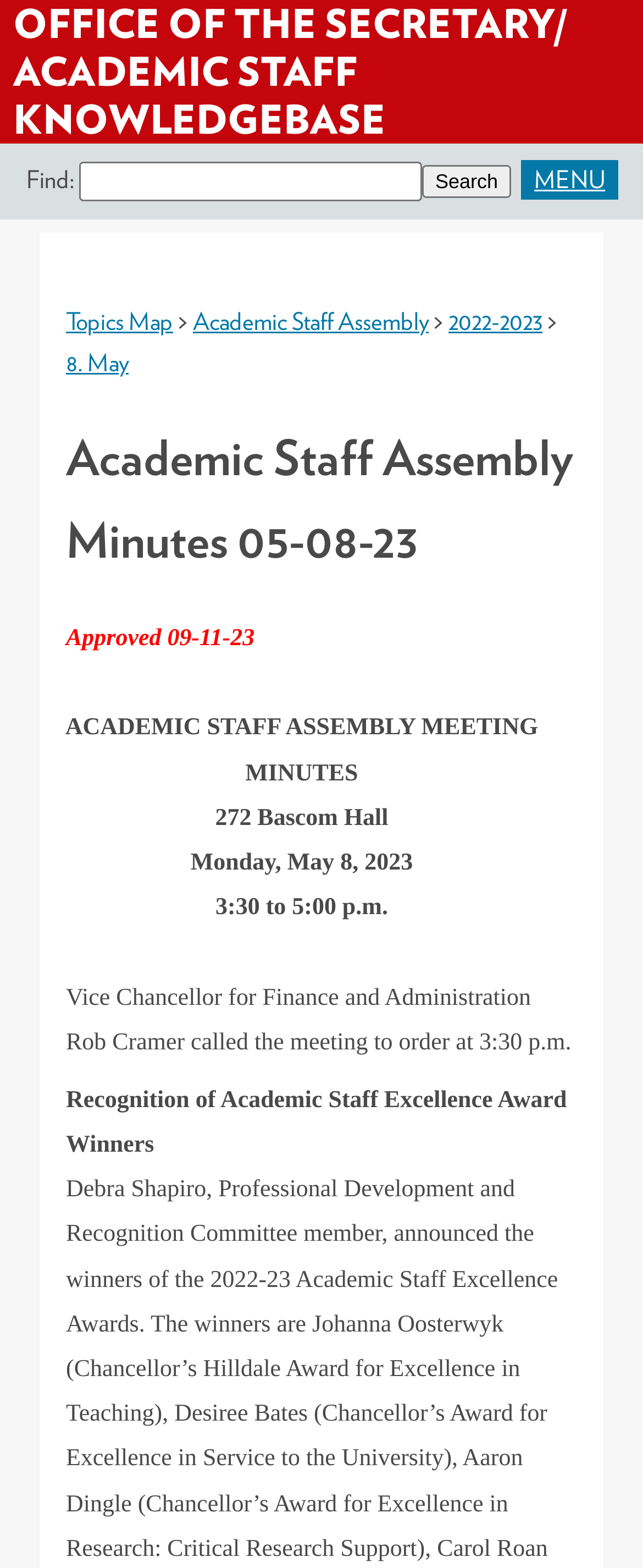Identify the coordinates of the bounding box for the element that must be clicked to accomplish the instruction: "Share on Facebook".

None